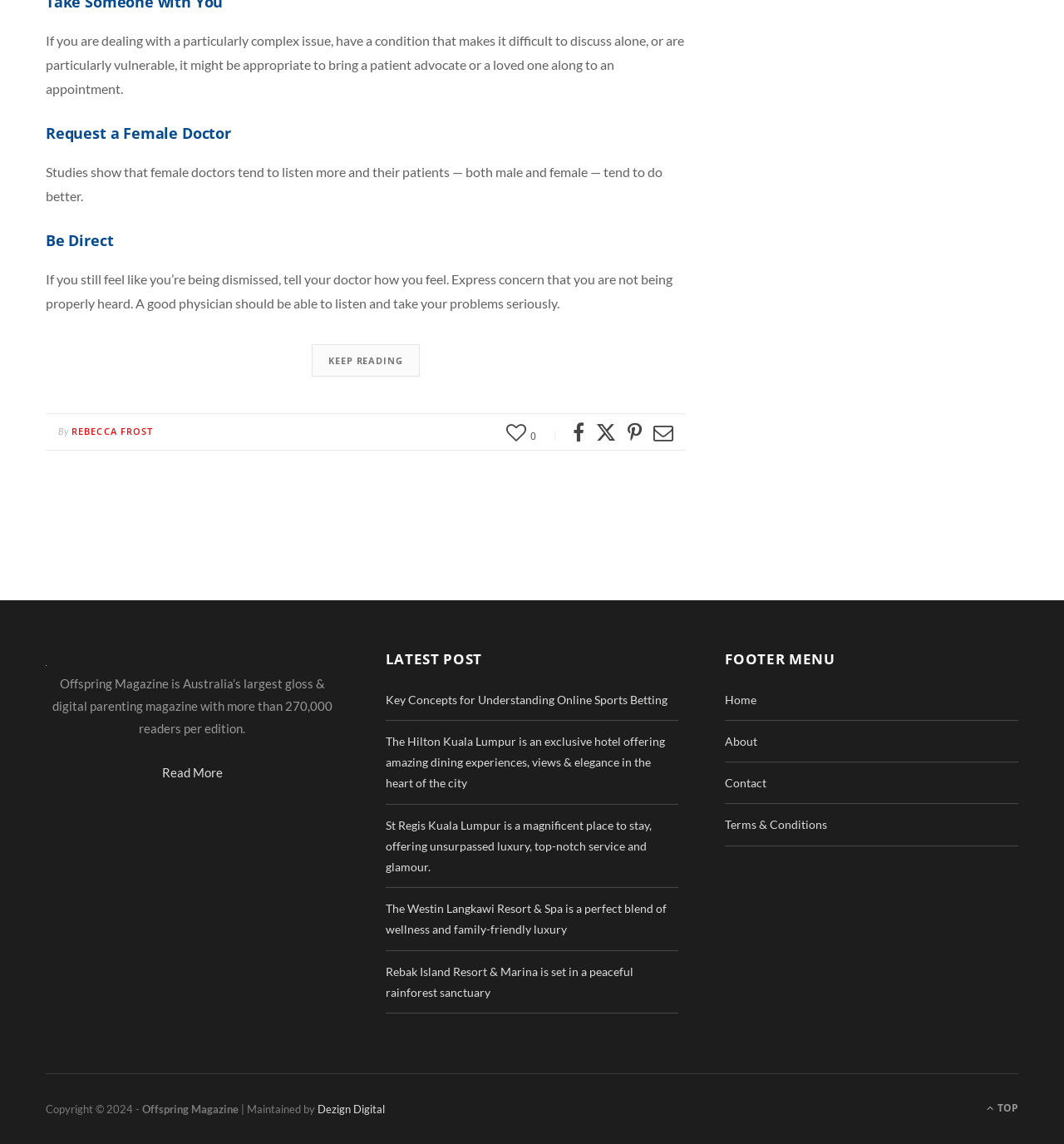Locate the bounding box coordinates of the element that should be clicked to fulfill the instruction: "Click the 'Massage Therapy' category".

None